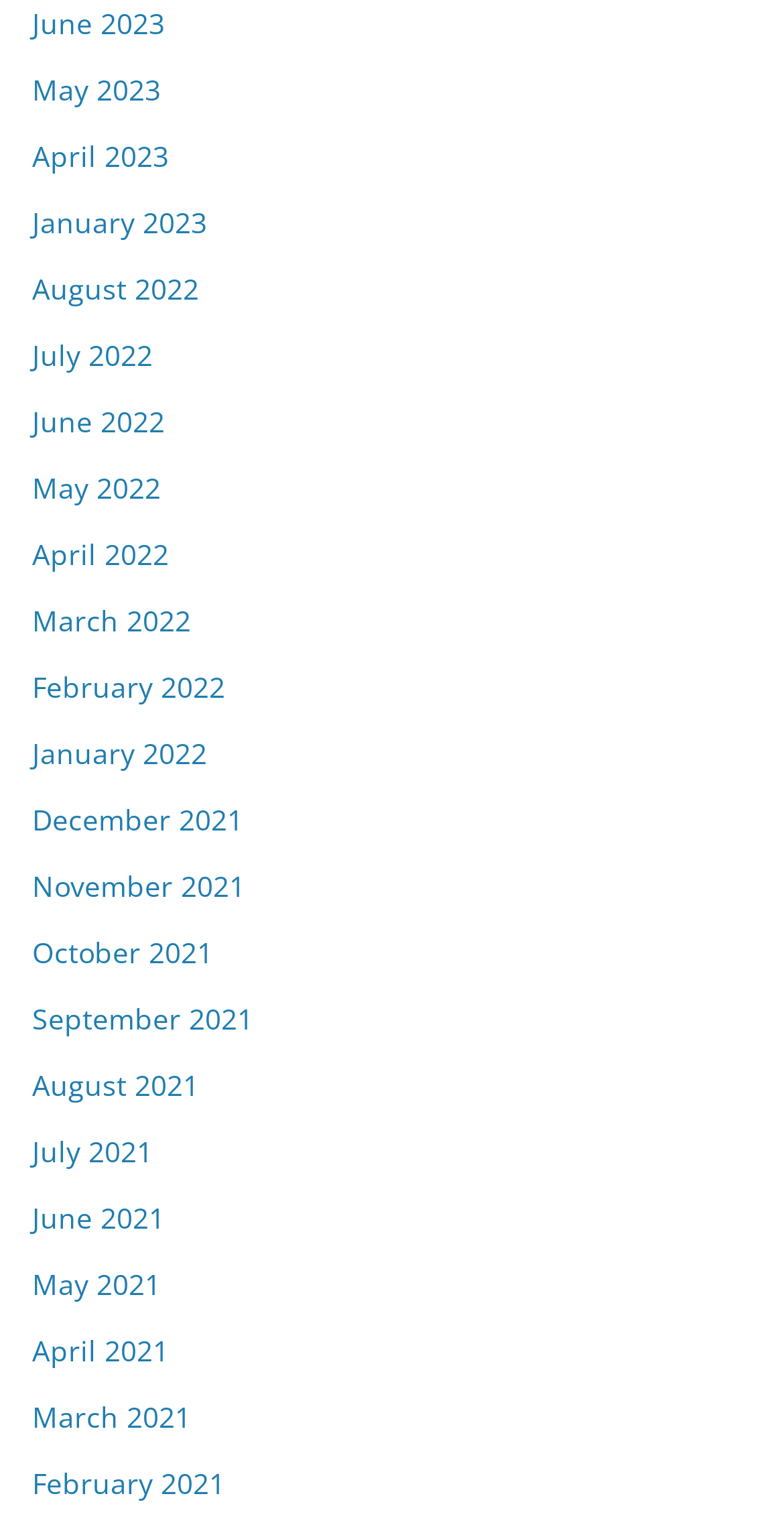Please identify the bounding box coordinates of the element on the webpage that should be clicked to follow this instruction: "view June 2023". The bounding box coordinates should be given as four float numbers between 0 and 1, formatted as [left, top, right, bottom].

[0.041, 0.002, 0.21, 0.027]